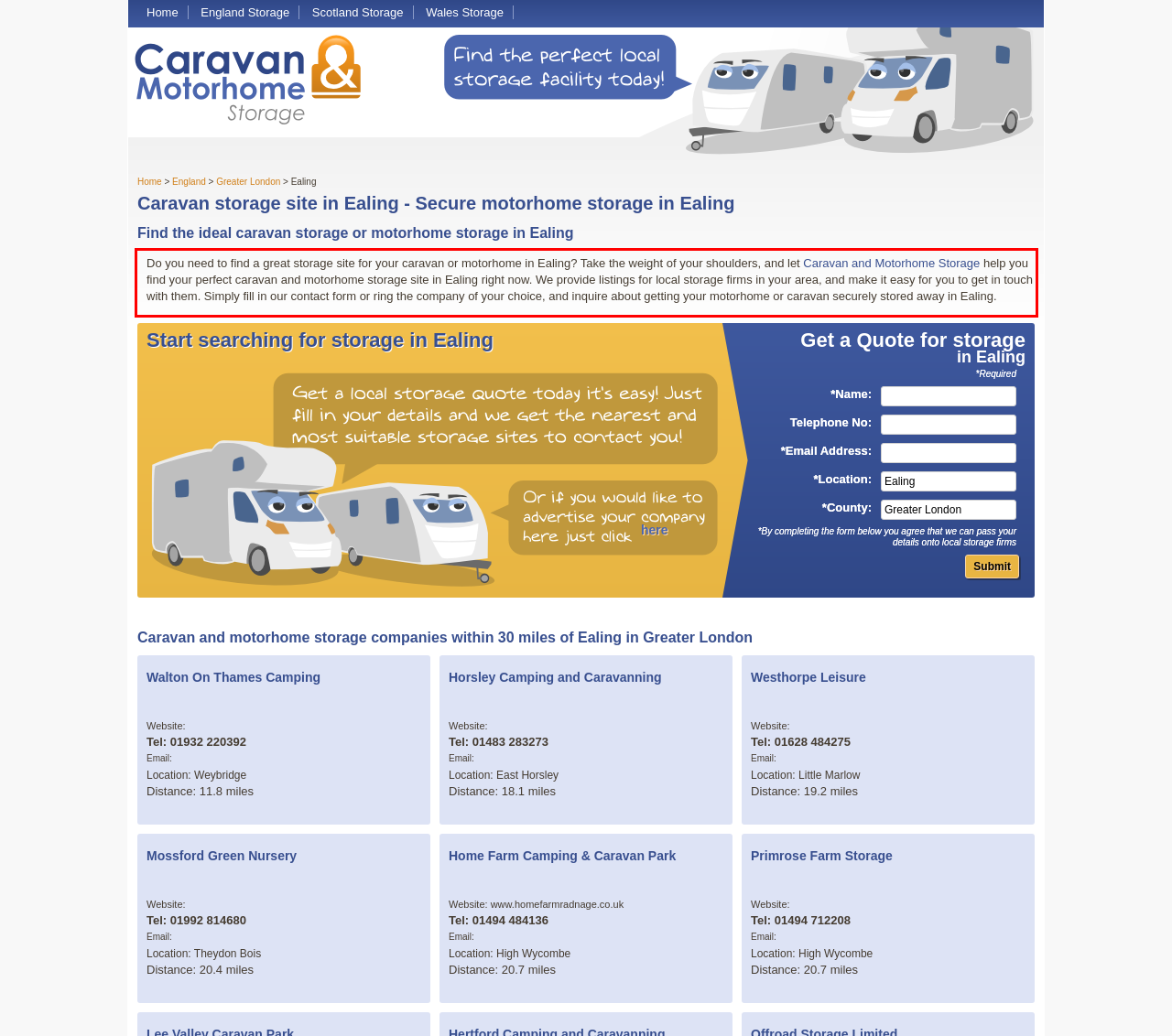Using the provided screenshot of a webpage, recognize the text inside the red rectangle bounding box by performing OCR.

Do you need to find a great storage site for your caravan or motorhome in Ealing? Take the weight of your shoulders, and let Caravan and Motorhome Storage help you find your perfect caravan and motorhome storage site in Ealing right now. We provide listings for local storage firms in your area, and make it easy for you to get in touch with them. Simply fill in our contact form or ring the company of your choice, and inquire about getting your motorhome or caravan securely stored away in Ealing.